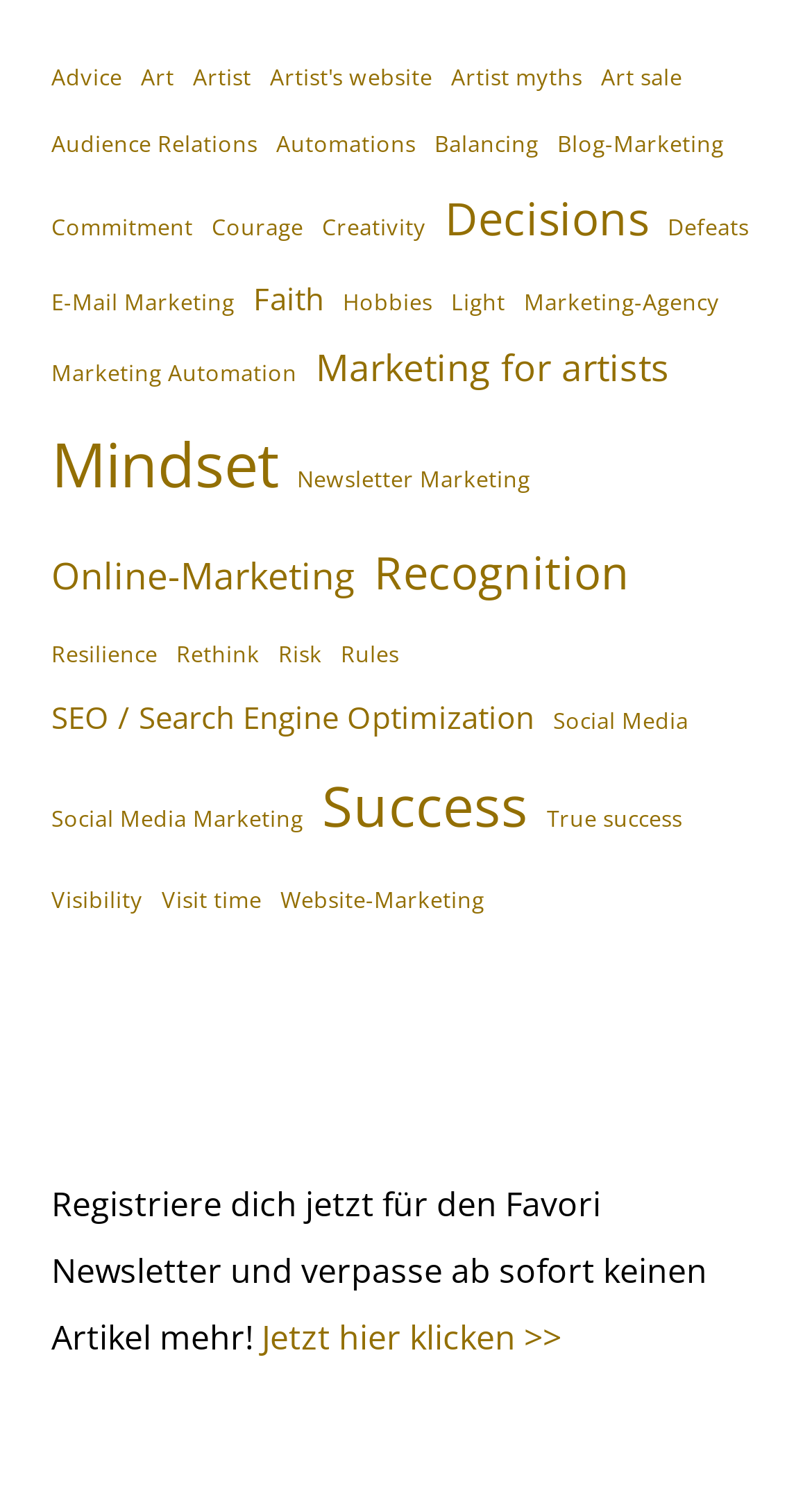Give a one-word or short phrase answer to the question: 
How many categories of articles are there?

27